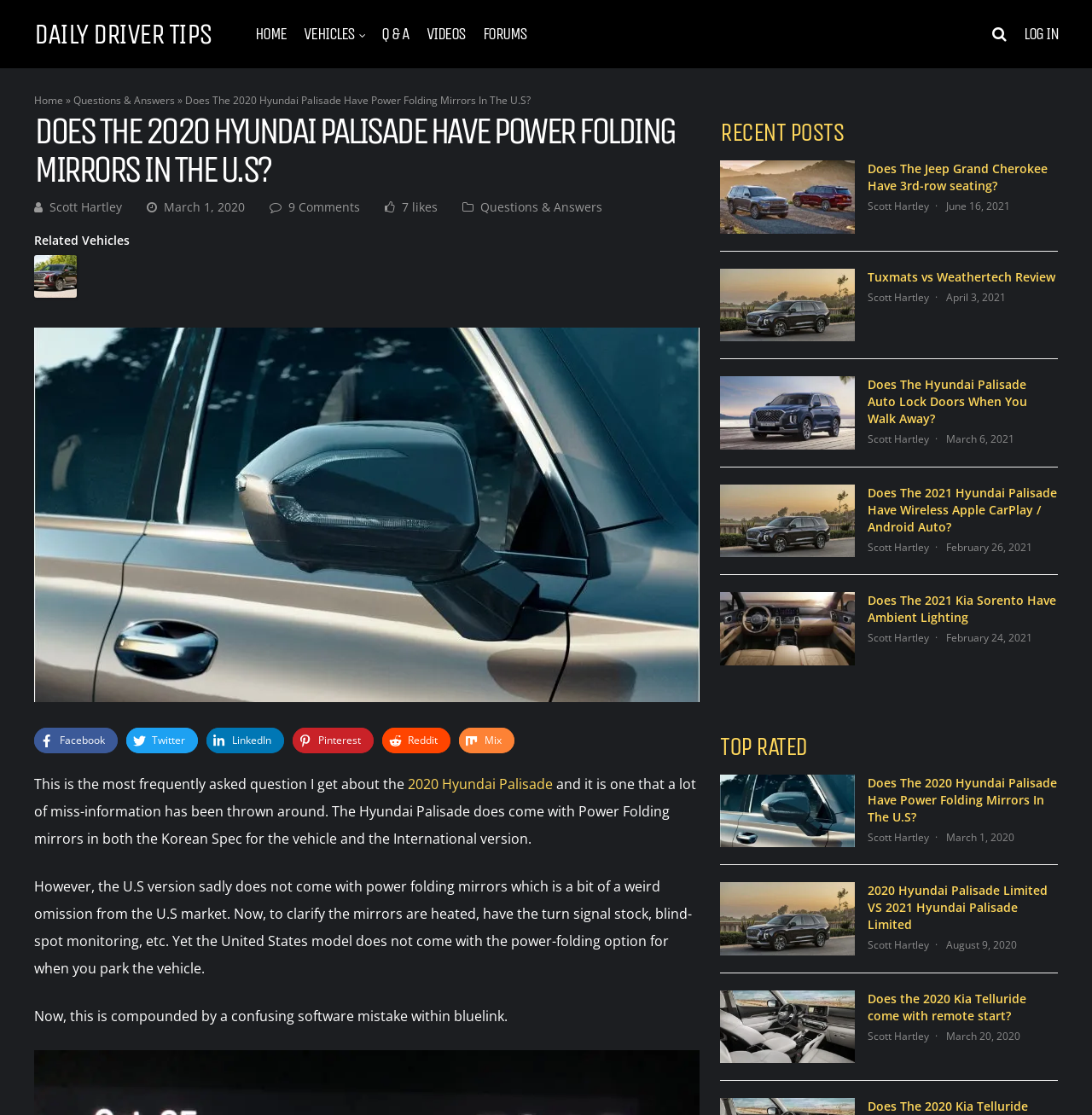Highlight the bounding box coordinates of the element that should be clicked to carry out the following instruction: "Click on the 'Facebook' link". The coordinates must be given as four float numbers ranging from 0 to 1, i.e., [left, top, right, bottom].

[0.031, 0.653, 0.108, 0.676]